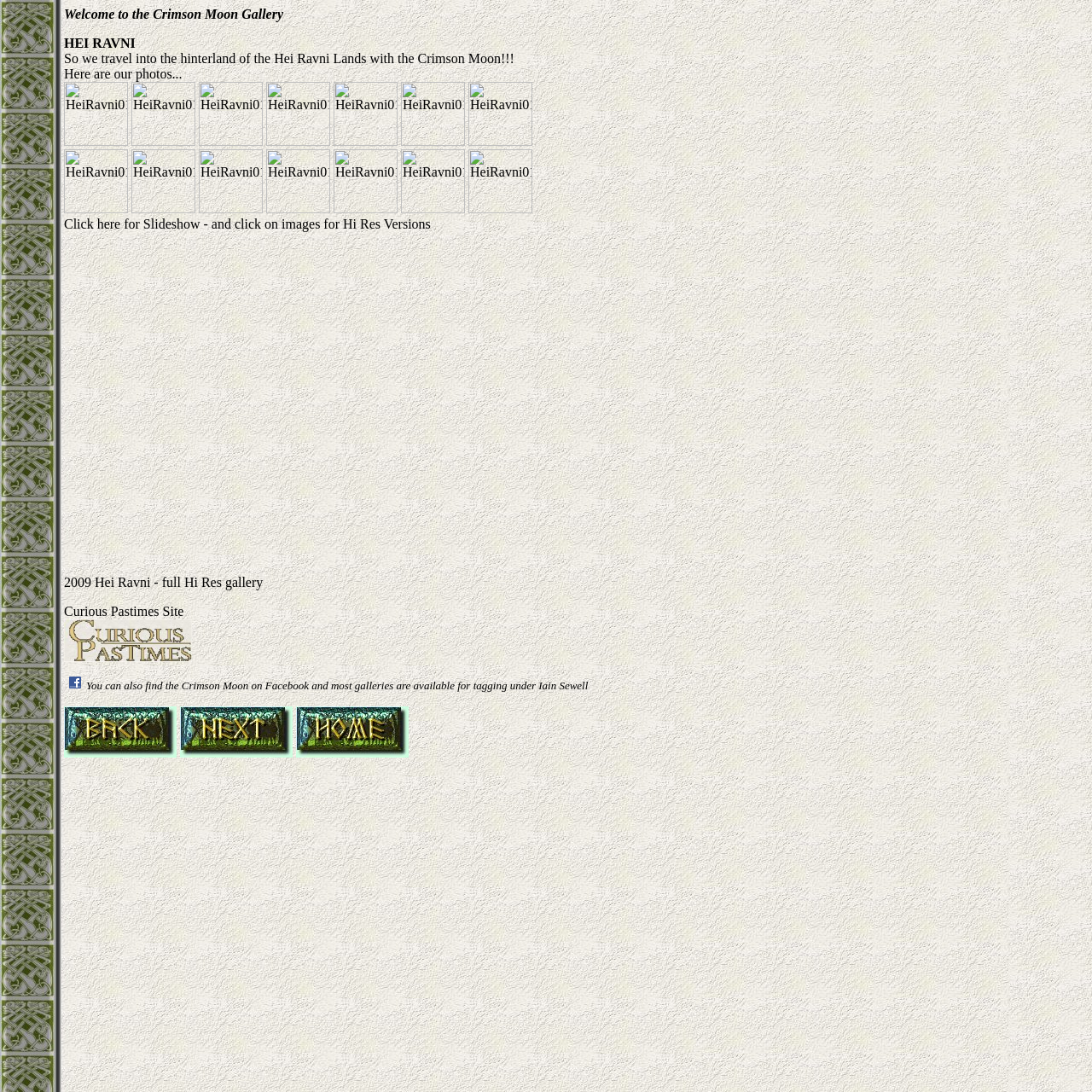Determine the bounding box coordinates of the region to click in order to accomplish the following instruction: "Go to the Curious Pastimes Site". Provide the coordinates as four float numbers between 0 and 1, specifically [left, top, right, bottom].

[0.059, 0.553, 0.168, 0.566]